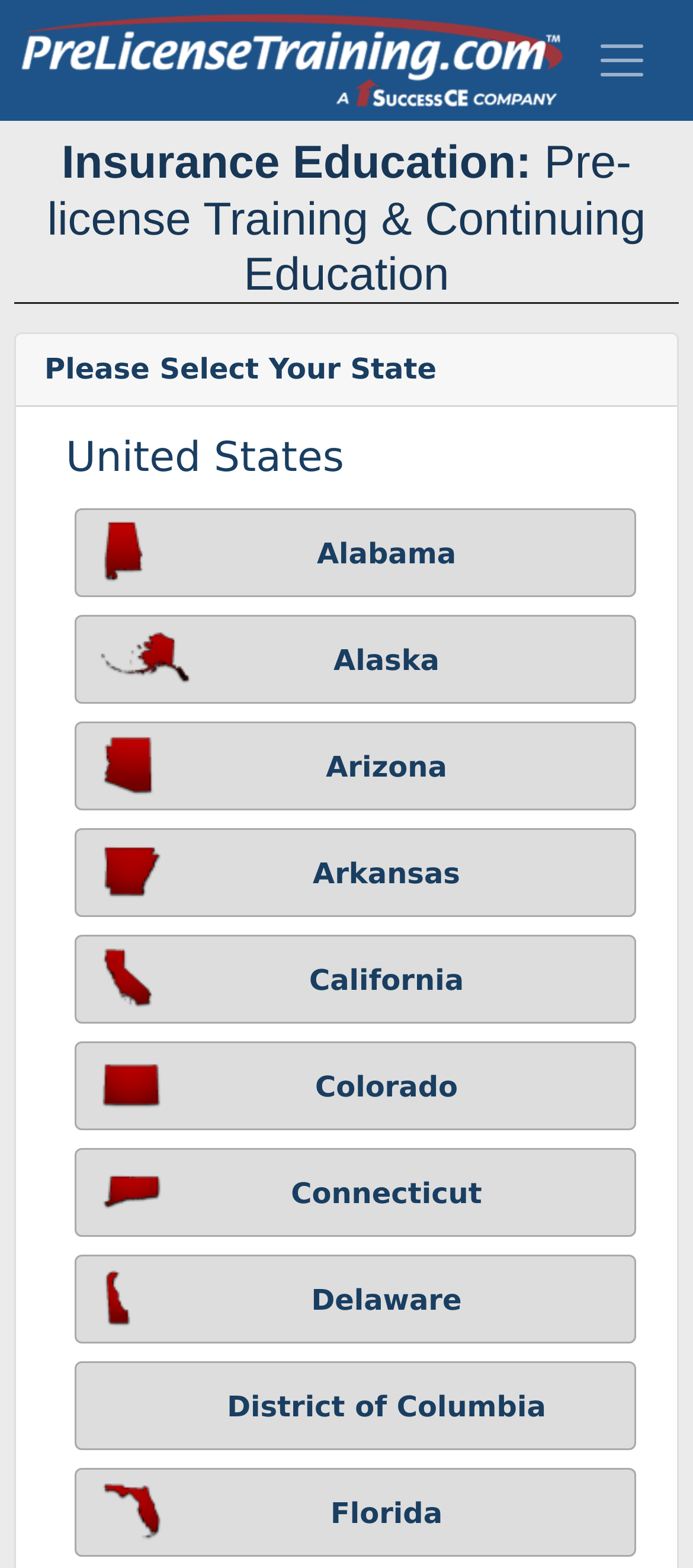Identify the bounding box for the element characterized by the following description: "Alaska".

[0.108, 0.392, 0.918, 0.449]